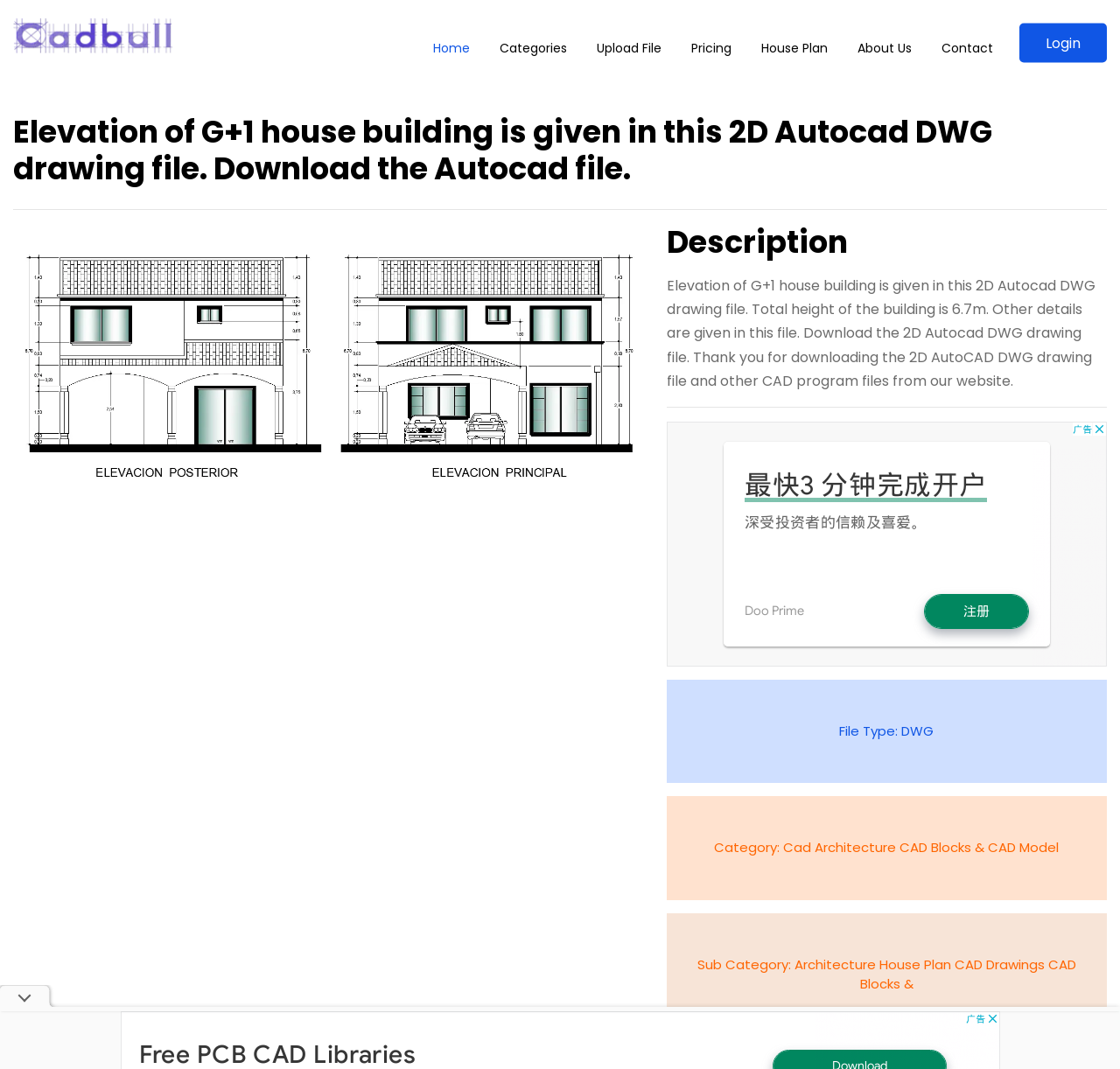What is the total height of the building?
Look at the screenshot and give a one-word or phrase answer.

6.7m